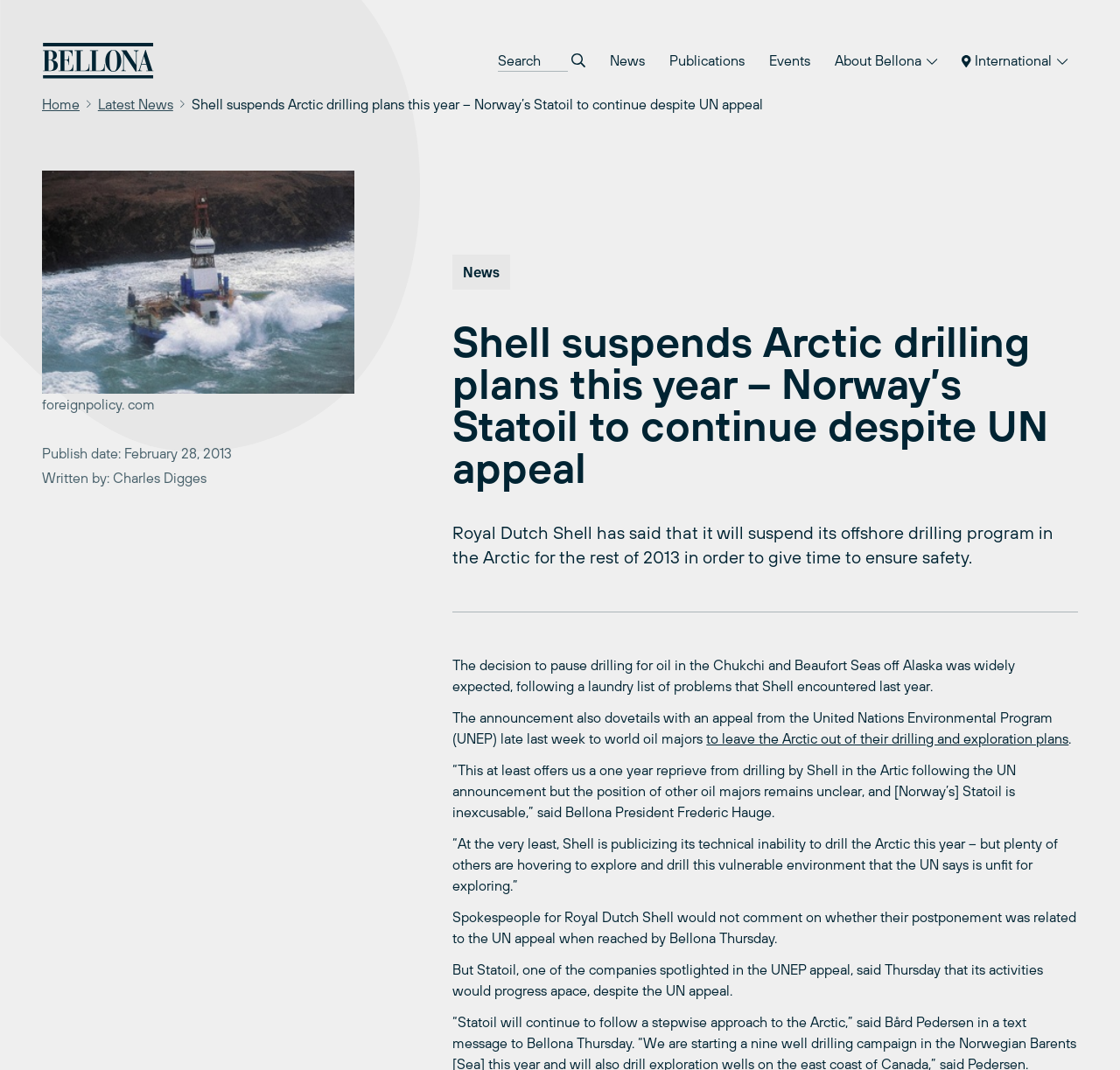Please determine the bounding box coordinates for the element that should be clicked to follow these instructions: "Search for something".

[0.445, 0.046, 0.523, 0.067]